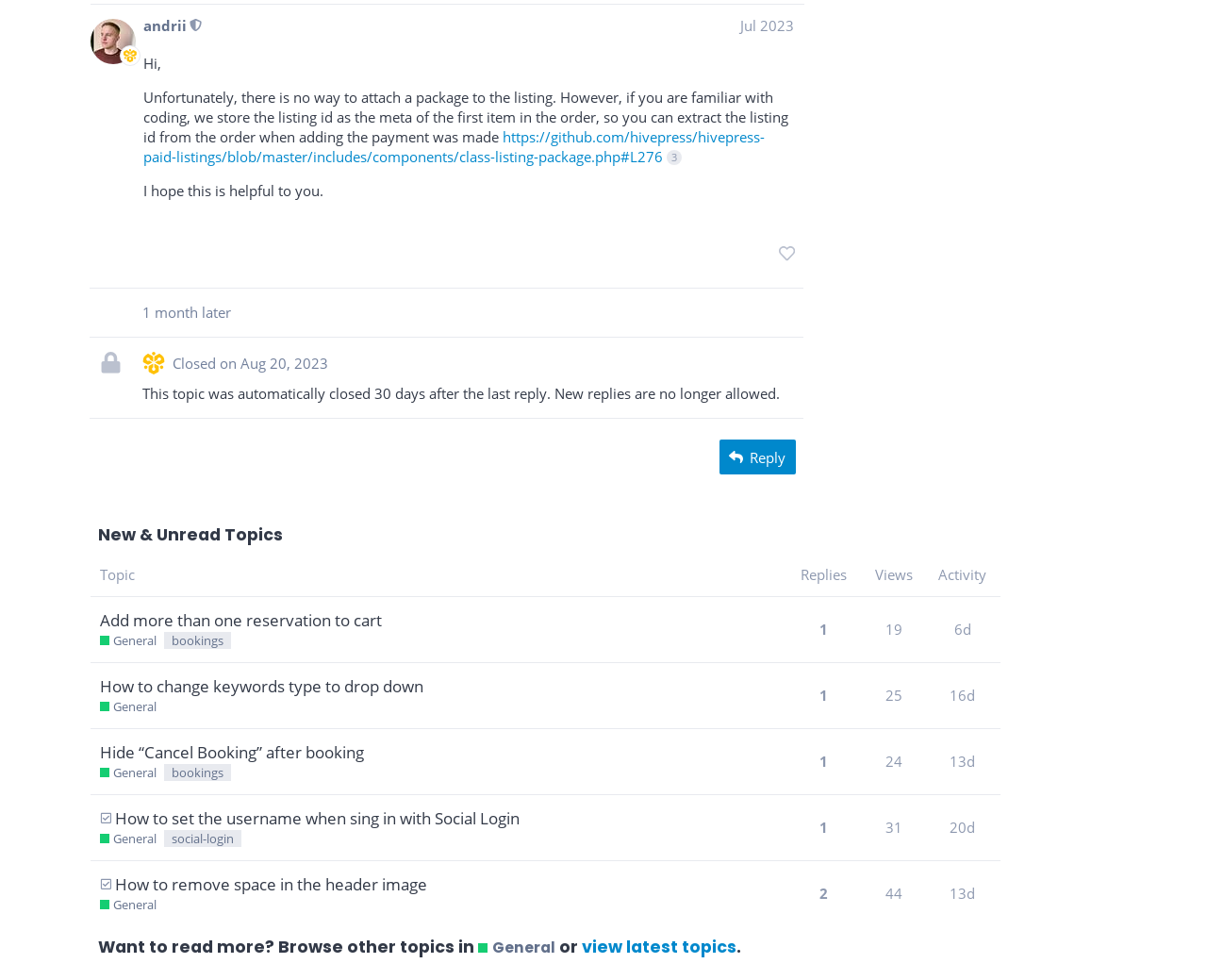How many views does the topic 'How to change keywords type to drop down General' have?
Provide a detailed answer to the question, using the image to inform your response.

I found the number of views by looking at the gridcell '25' in the table under the 'New & Unread Topics' section, which corresponds to the topic 'How to change keywords type to drop down General'.